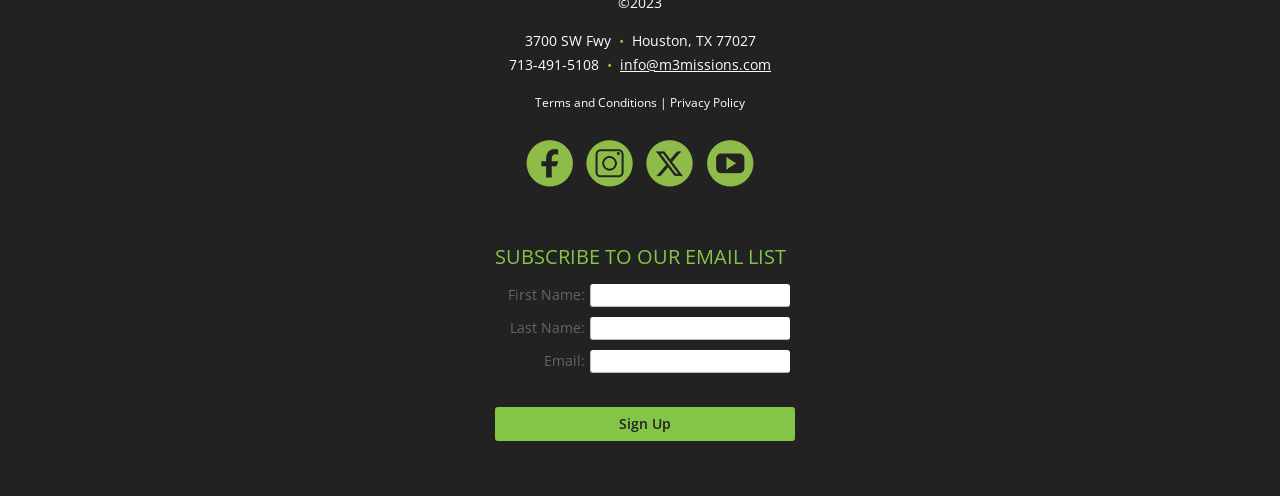Find and specify the bounding box coordinates that correspond to the clickable region for the instruction: "Click the youtube link".

[0.551, 0.278, 0.59, 0.379]